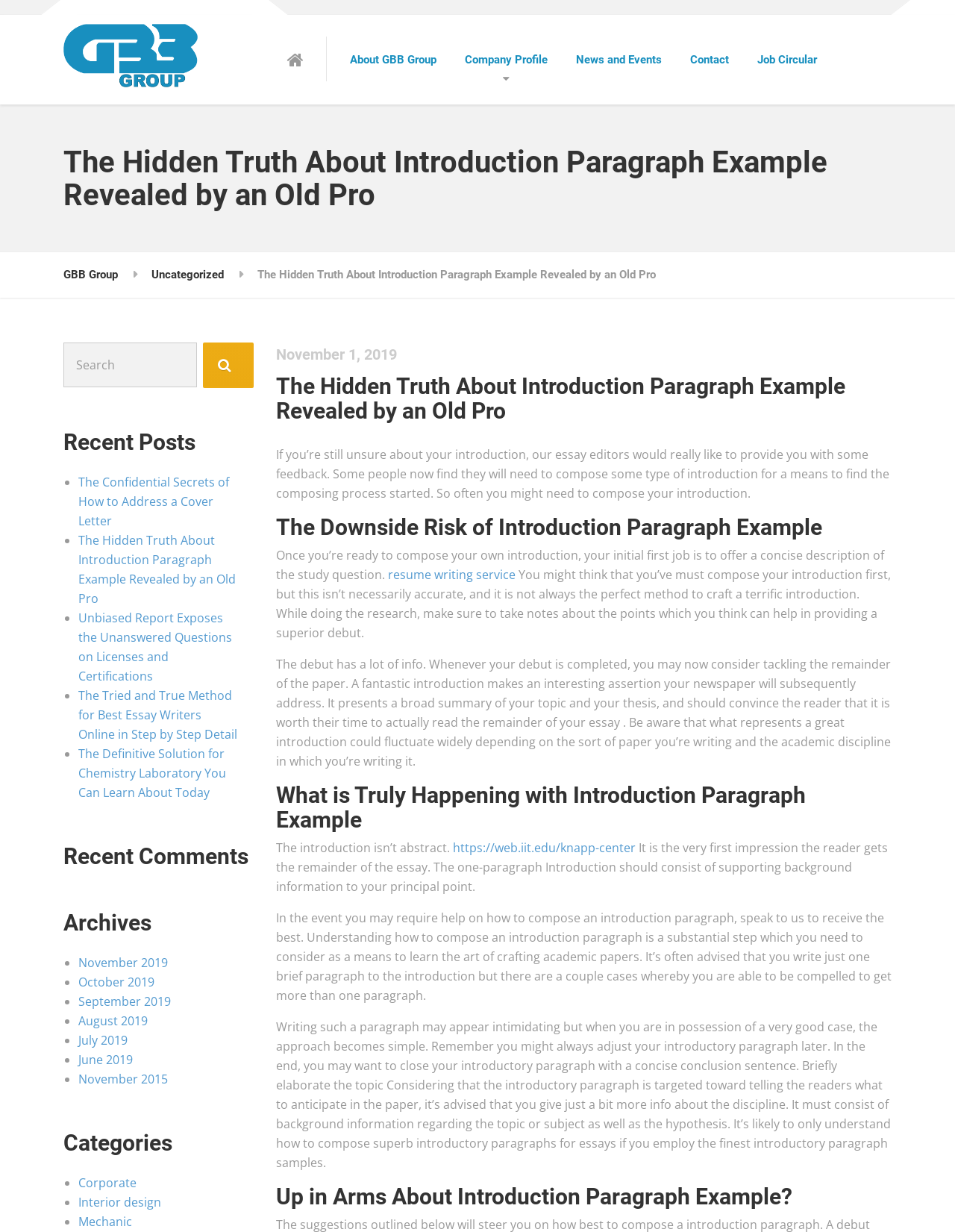Locate the bounding box coordinates of the element I should click to achieve the following instruction: "Read the 'The Hidden Truth About Introduction Paragraph Example Revealed by an Old Pro' article".

[0.289, 0.304, 0.934, 0.344]